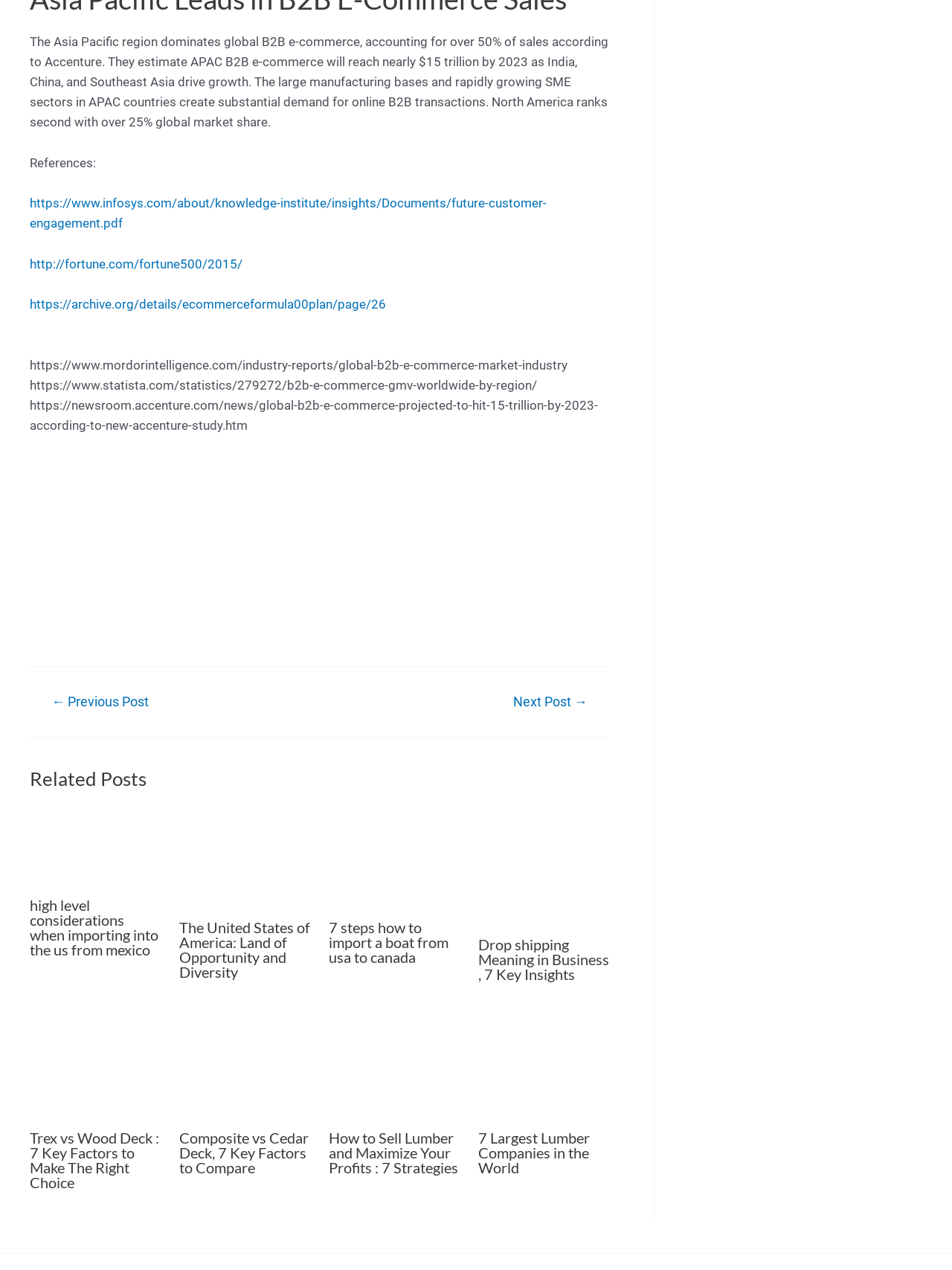Using a single word or phrase, answer the following question: 
What is the estimated value of APAC B2B e-commerce by 2023?

$15 trillion